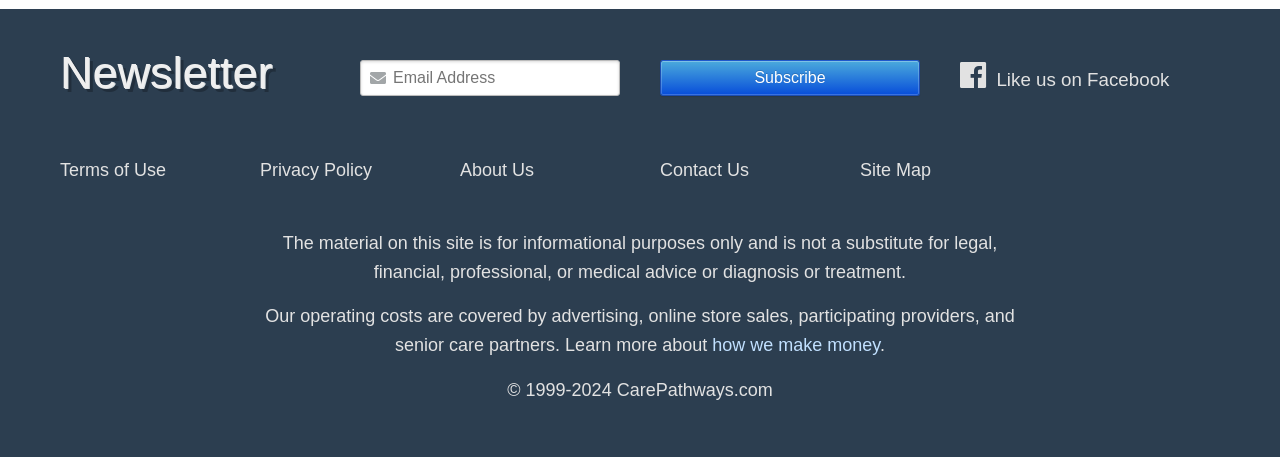Please locate the bounding box coordinates of the element that should be clicked to achieve the given instruction: "Like us on Facebook".

[0.75, 0.157, 0.914, 0.195]